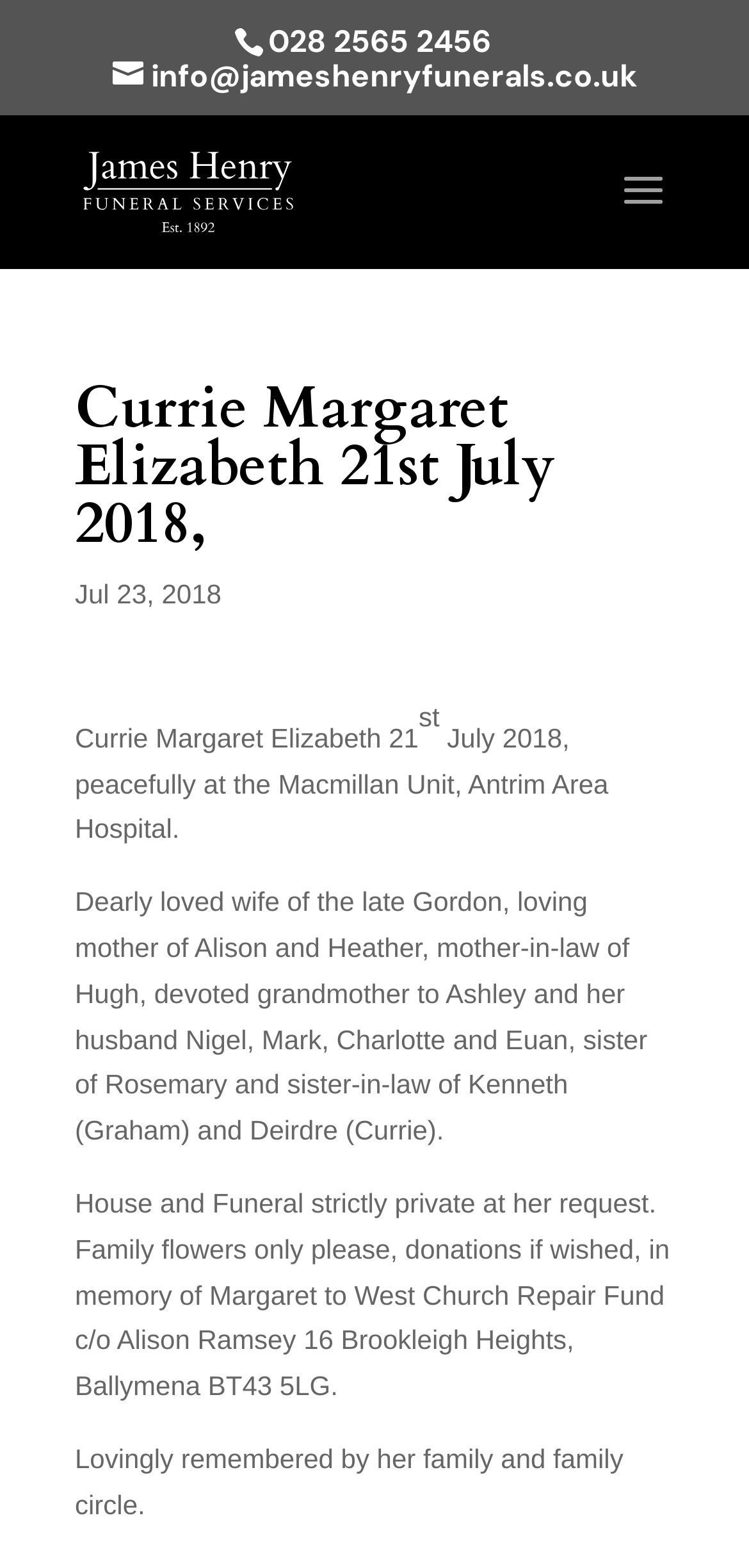Identify the webpage's primary heading and generate its text.

Currie Margaret Elizabeth 21st July 2018,